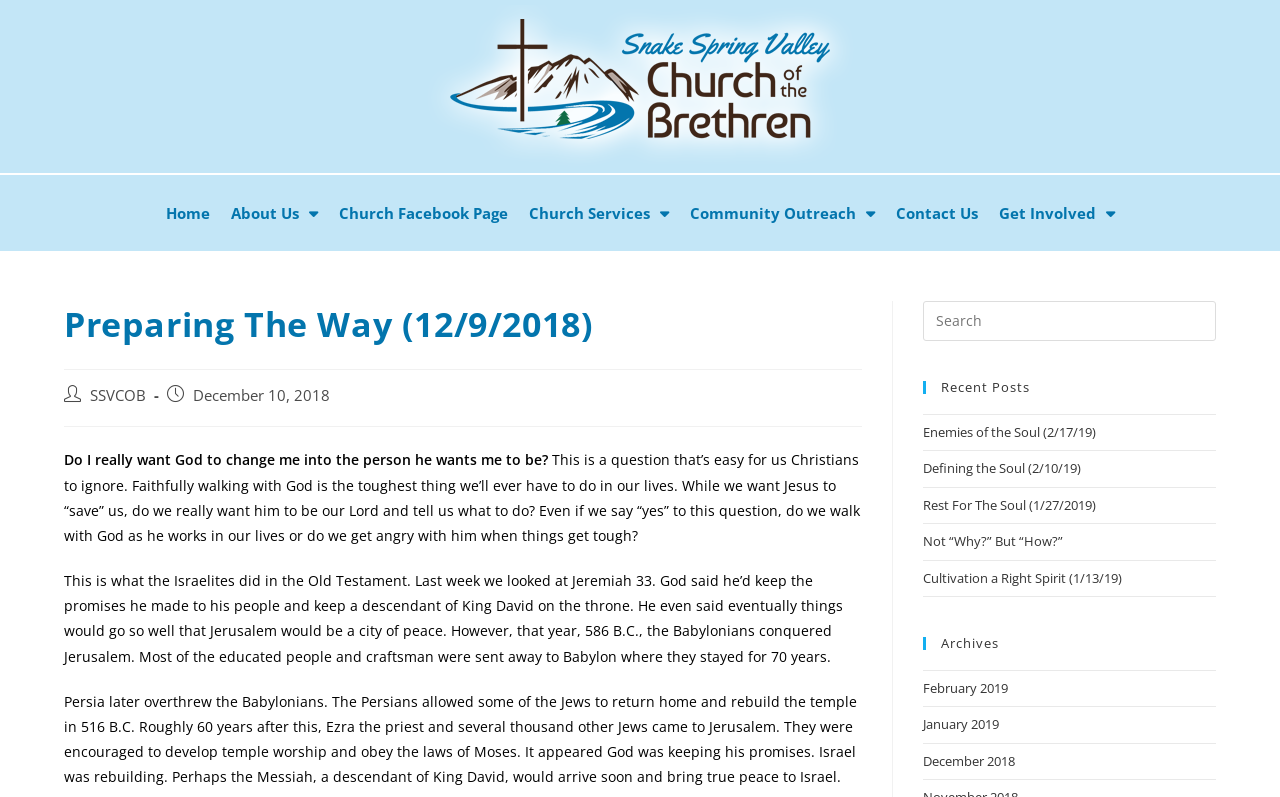Describe all the key features of the webpage in detail.

This webpage is about the Snake Spring Valley Church of the Brethren, with a focus on a sermon titled "Preparing The Way" from December 9, 2018. At the top of the page, there are seven links: "Home", "About Us", "Church Facebook Page", "Church Services", "Community Outreach", "Contact Us", and "Get Involved". 

Below these links, there is a header section with the title "Preparing The Way (12/9/2018)" and a link to "SSVCOB". The date "December 10, 2018" is also displayed. 

The main content of the page is a sermon transcript, which starts with a question about whether Christians truly want God to change them into the person He wants them to be. The sermon discusses the importance of faithfully walking with God and explores the story of the Israelites in the Old Testament. 

On the right side of the page, there is a search box with a label "Search this website". Below the search box, there are three sections: "Recent Posts", "Archives", and a list of links to recent sermons, including "Enemies of the Soul", "Defining the Soul", and "Rest For The Soul". The "Archives" section lists links to sermons from February 2019, January 2019, and December 2018.